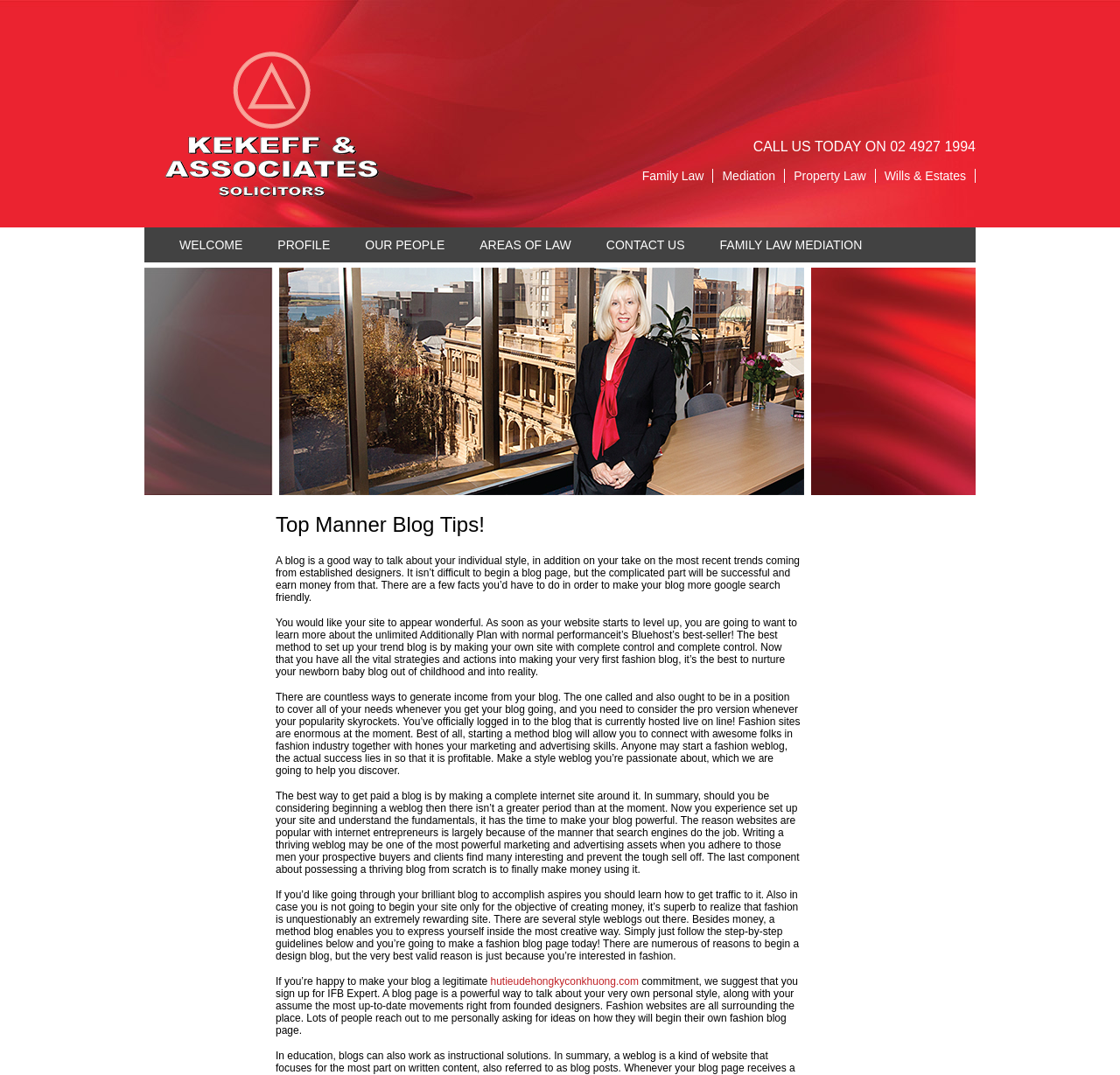Predict the bounding box of the UI element based on the description: "Wills & Estates". The coordinates should be four float numbers between 0 and 1, formatted as [left, top, right, bottom].

[0.782, 0.157, 0.871, 0.17]